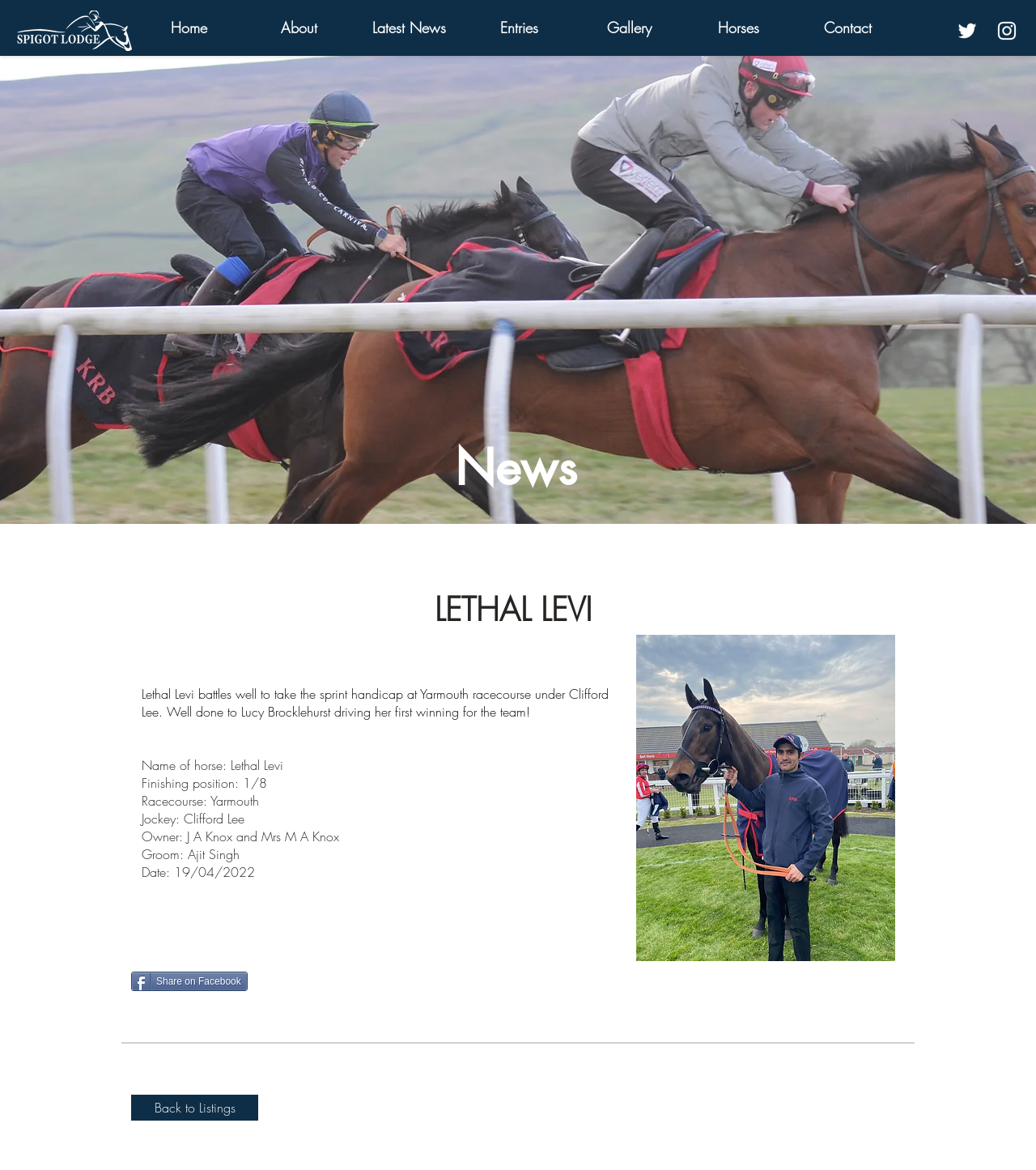Please find the bounding box for the following UI element description. Provide the coordinates in (top-left x, top-left y, bottom-right x, bottom-right y) format, with values between 0 and 1: Latest News

[0.341, 0.006, 0.448, 0.041]